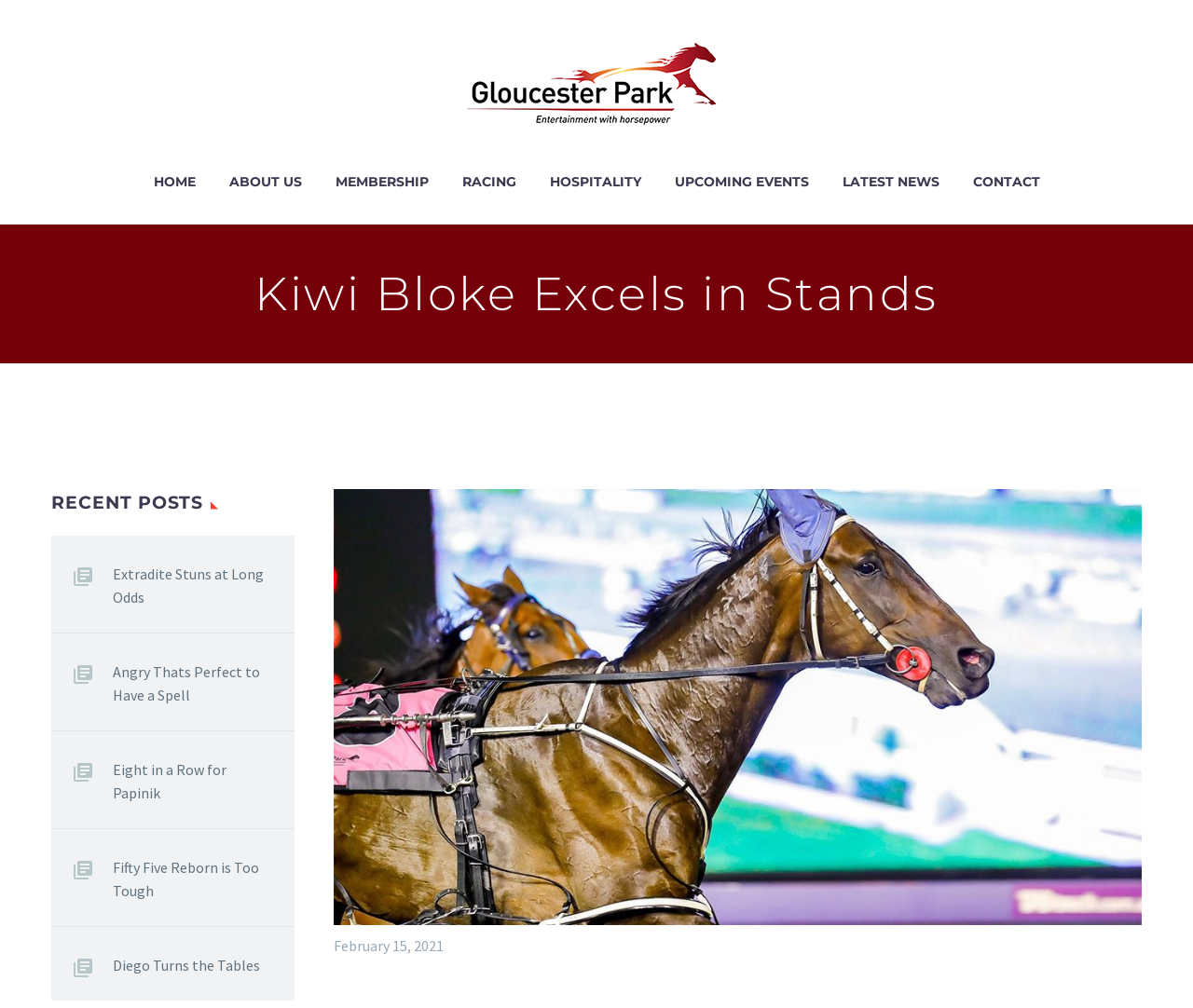Identify the bounding box coordinates of the region I need to click to complete this instruction: "contact us".

[0.804, 0.169, 0.883, 0.192]